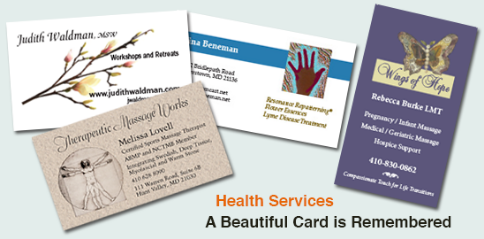Answer the question below in one word or phrase:
What is the focus of Therapeutic Massage Works' services?

Calming nature